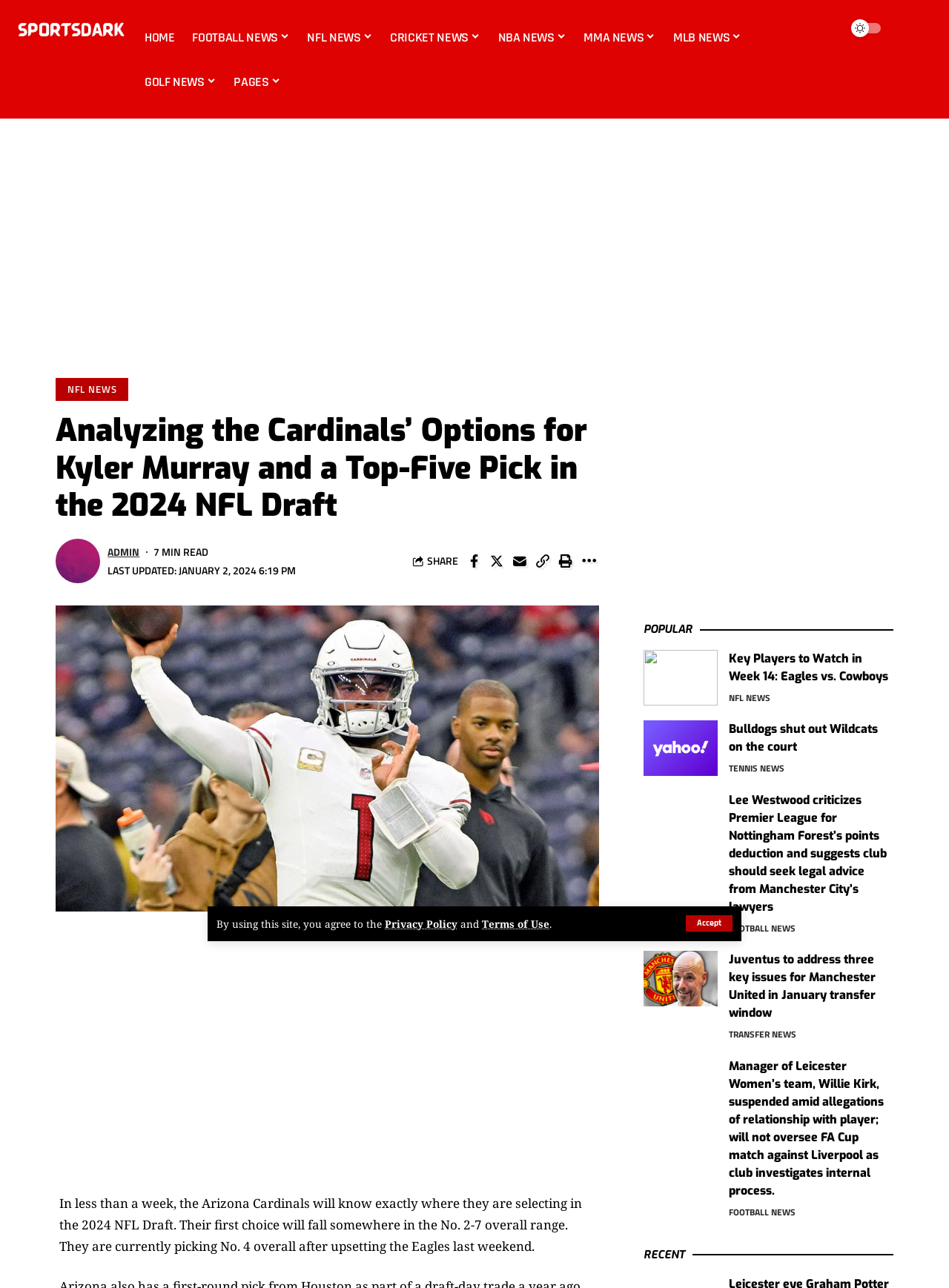Answer the question using only a single word or phrase: 
How many minutes does it take to read the article?

7 MIN